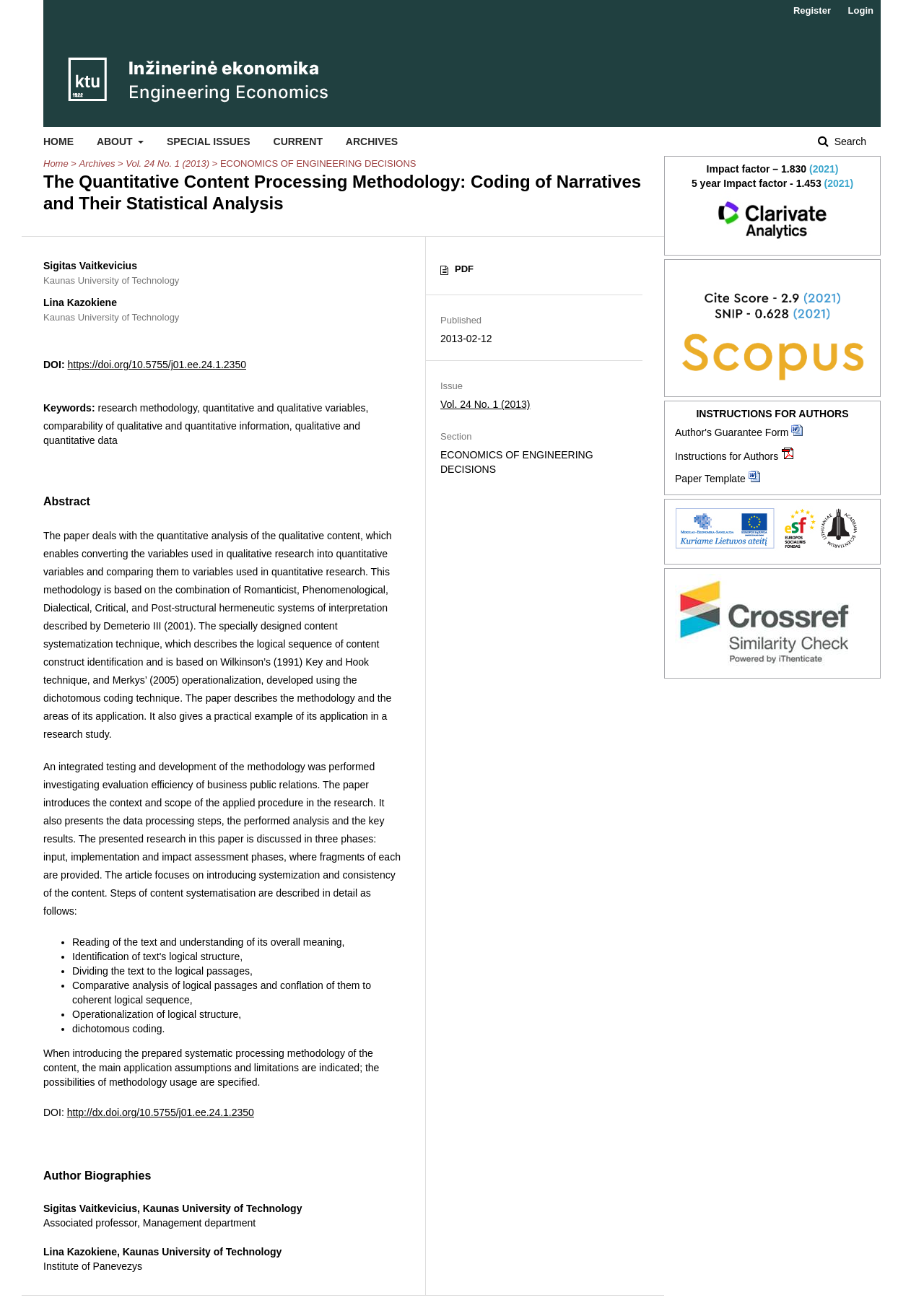Identify the bounding box coordinates of the region I need to click to complete this instruction: "Download the article in PDF".

[0.477, 0.198, 0.512, 0.215]